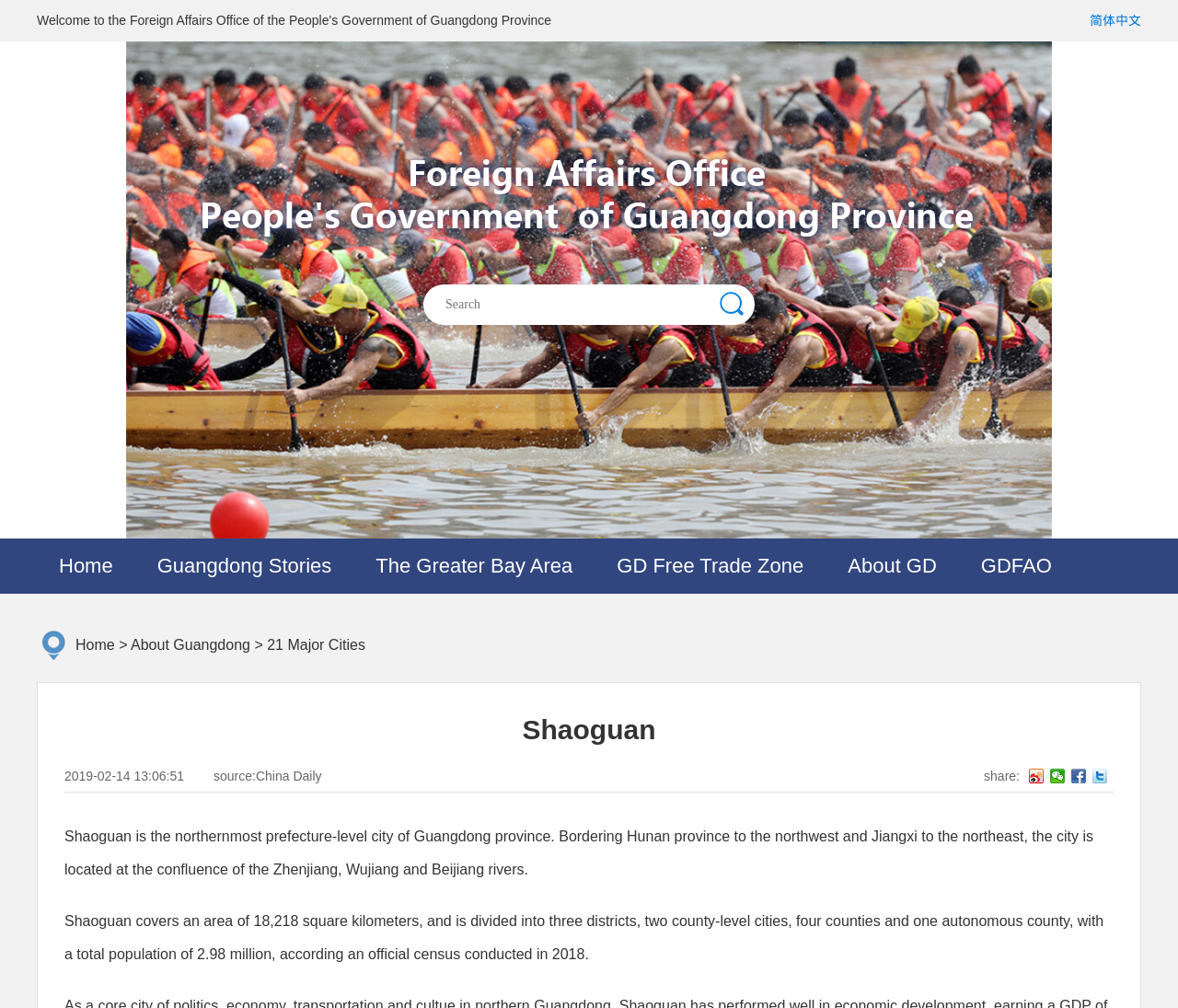Determine the bounding box coordinates of the clickable region to execute the instruction: "Search for something". The coordinates should be four float numbers between 0 and 1, denoted as [left, top, right, bottom].

[0.378, 0.282, 0.597, 0.322]